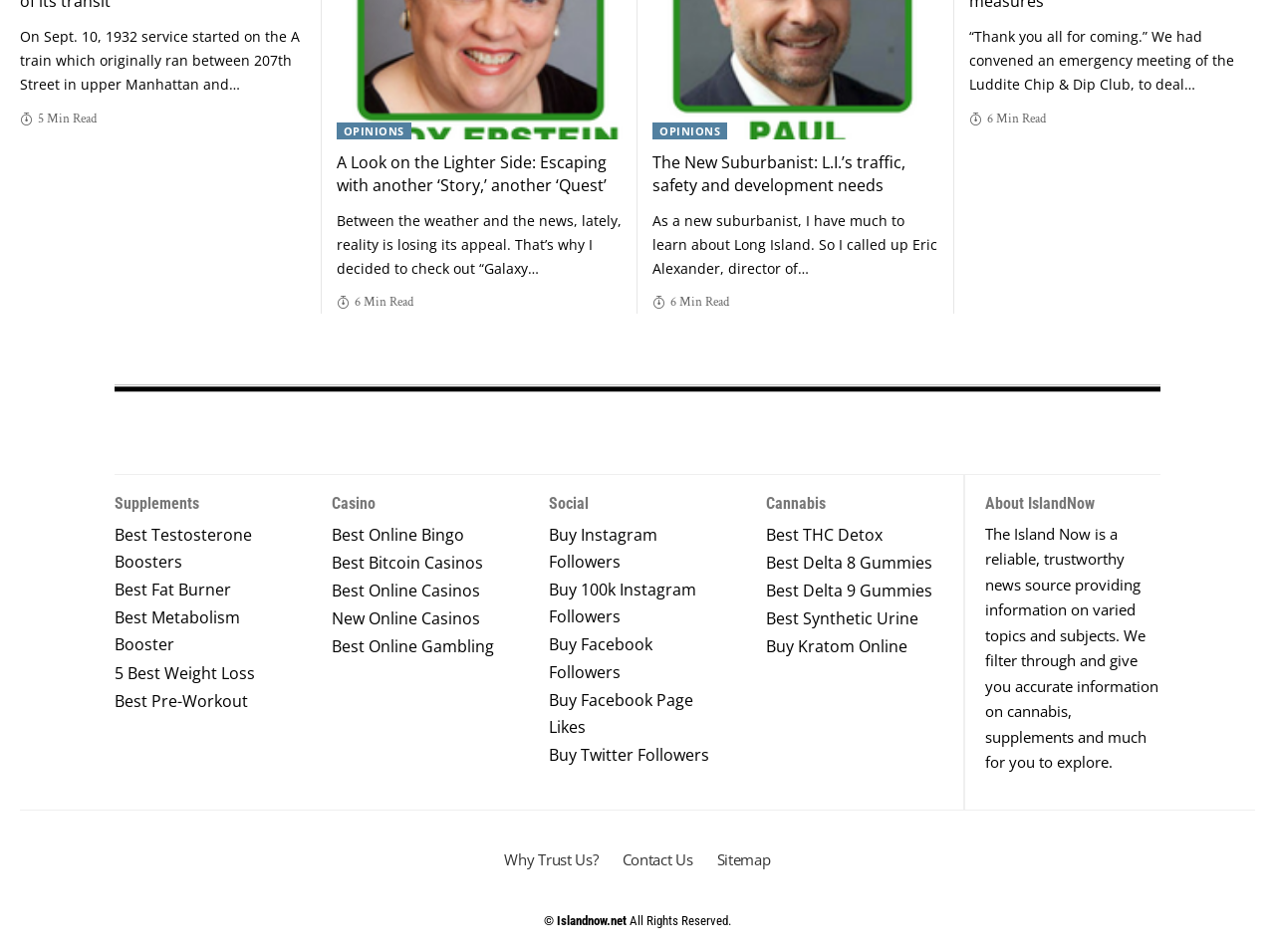Locate the bounding box coordinates of the UI element described by: "Best Pre-Workout". The bounding box coordinates should consist of four float numbers between 0 and 1, i.e., [left, top, right, bottom].

[0.09, 0.717, 0.229, 0.756]